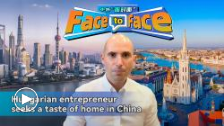By analyzing the image, answer the following question with a detailed response: What is the theme of the series?

The title 'Face to Face' is boldly displayed at the top, emphasizing the personal and cultural exploration theme of the series, which reflects the entrepreneur's journey and the broader context of international experiences.